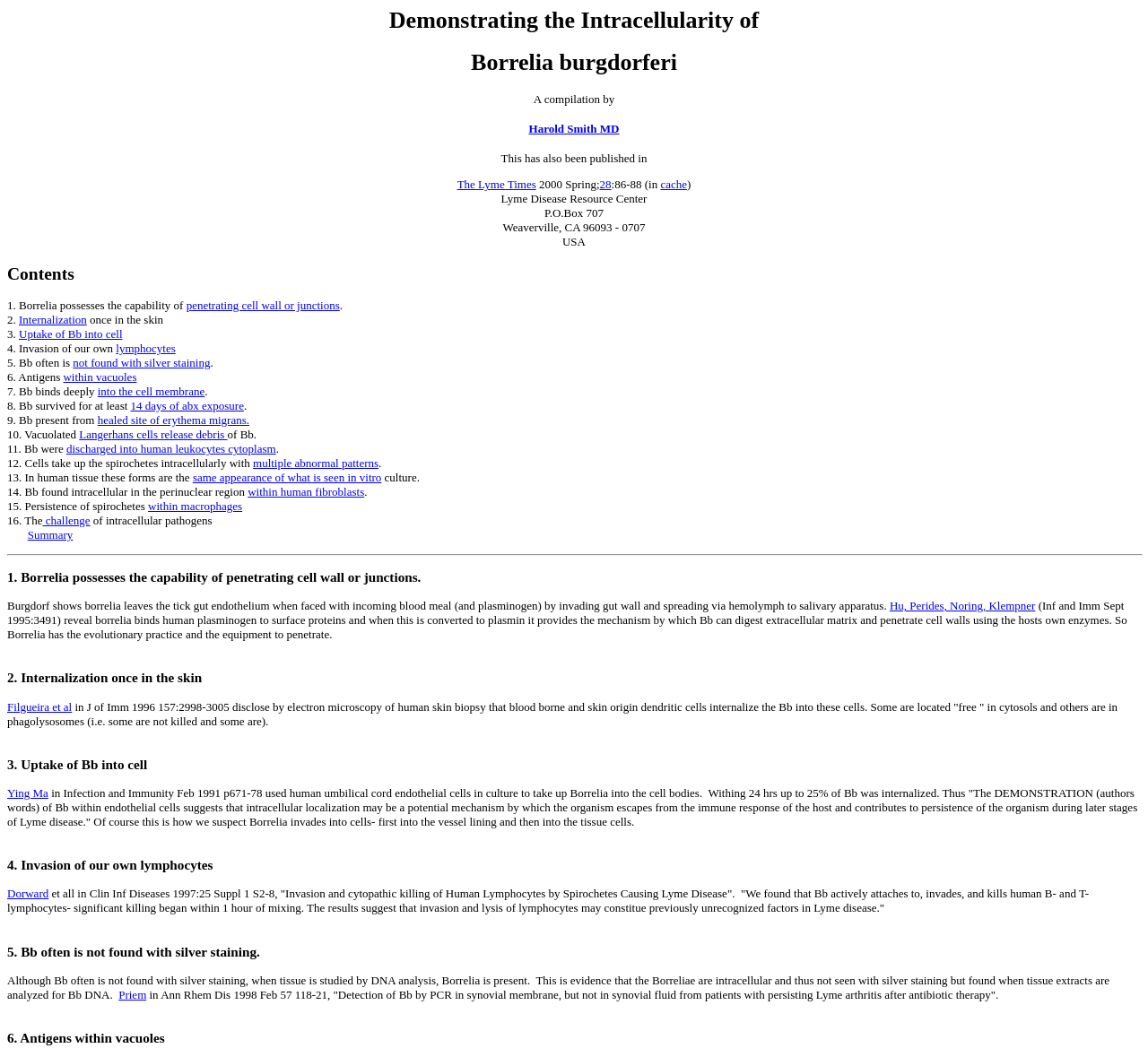What is the mechanism by which Bb can digest extracellular matrix and penetrate cell walls?
Refer to the image and provide a detailed answer to the question.

The answer can be found in the text '...when this is converted to plasmin it provides the mechanism by which Bb can digest extracellular matrix and penetrate cell walls using the host's own enzymes.' which explains that Bb uses the host's own enzymes to digest extracellular matrix and penetrate cell walls.